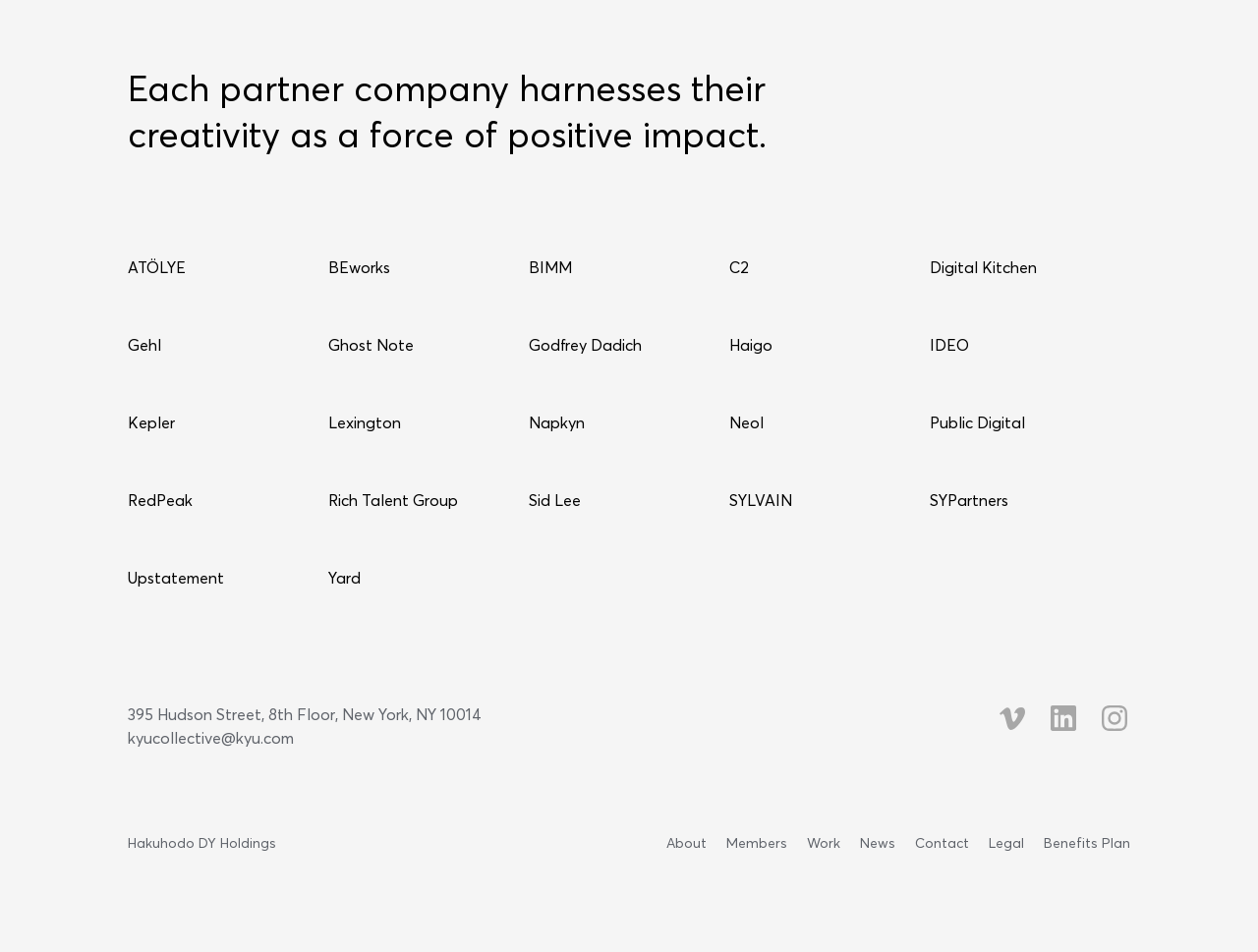What are the social media platforms linked on the page?
Please answer the question as detailed as possible.

I found the social media platforms linked on the page by looking at the link elements at the bottom of the page. There are three social media platforms linked: Vimeo, Linkedin, and Instagram.